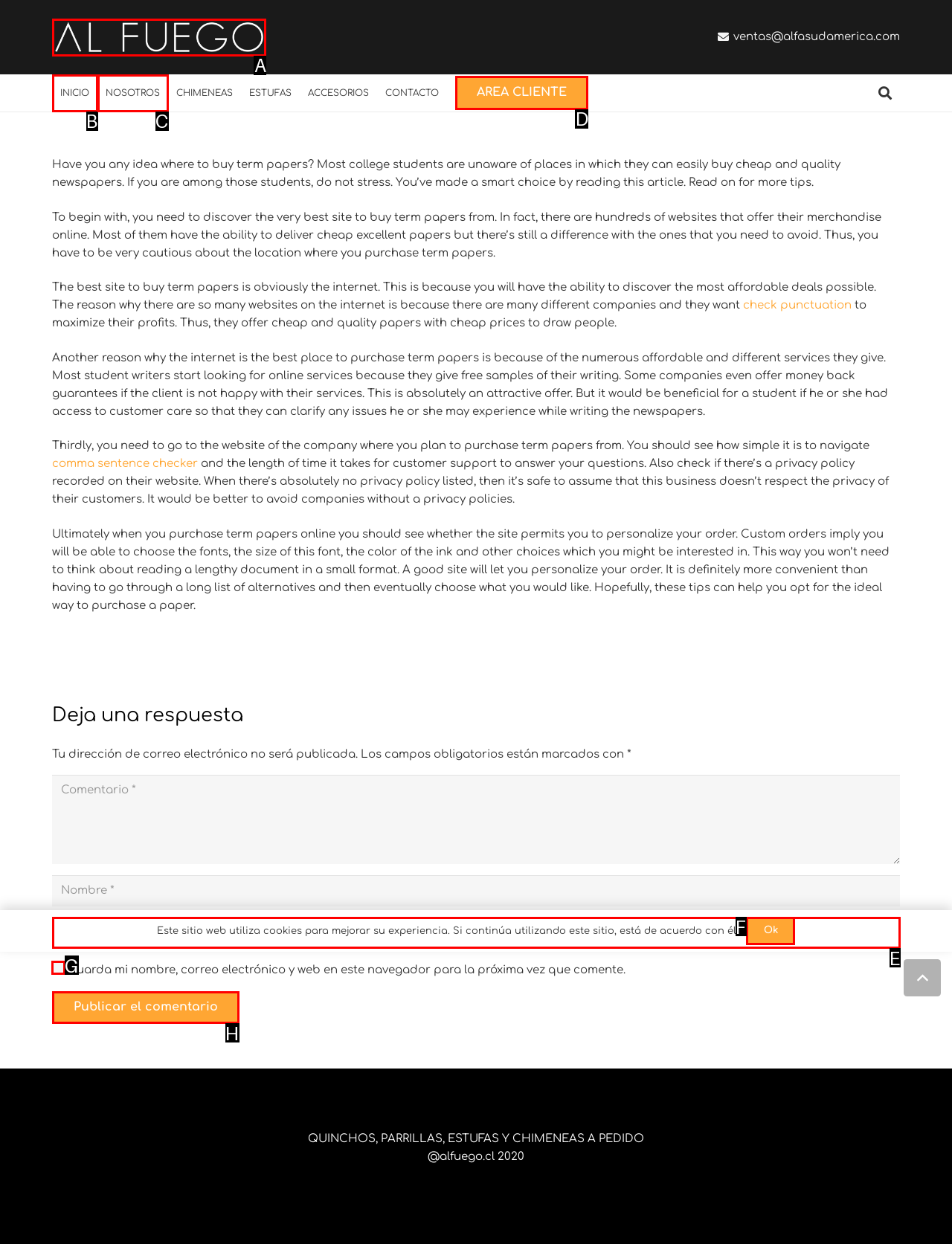Identify the appropriate lettered option to execute the following task: Click on the 'Publicar el comentario' button
Respond with the letter of the selected choice.

H